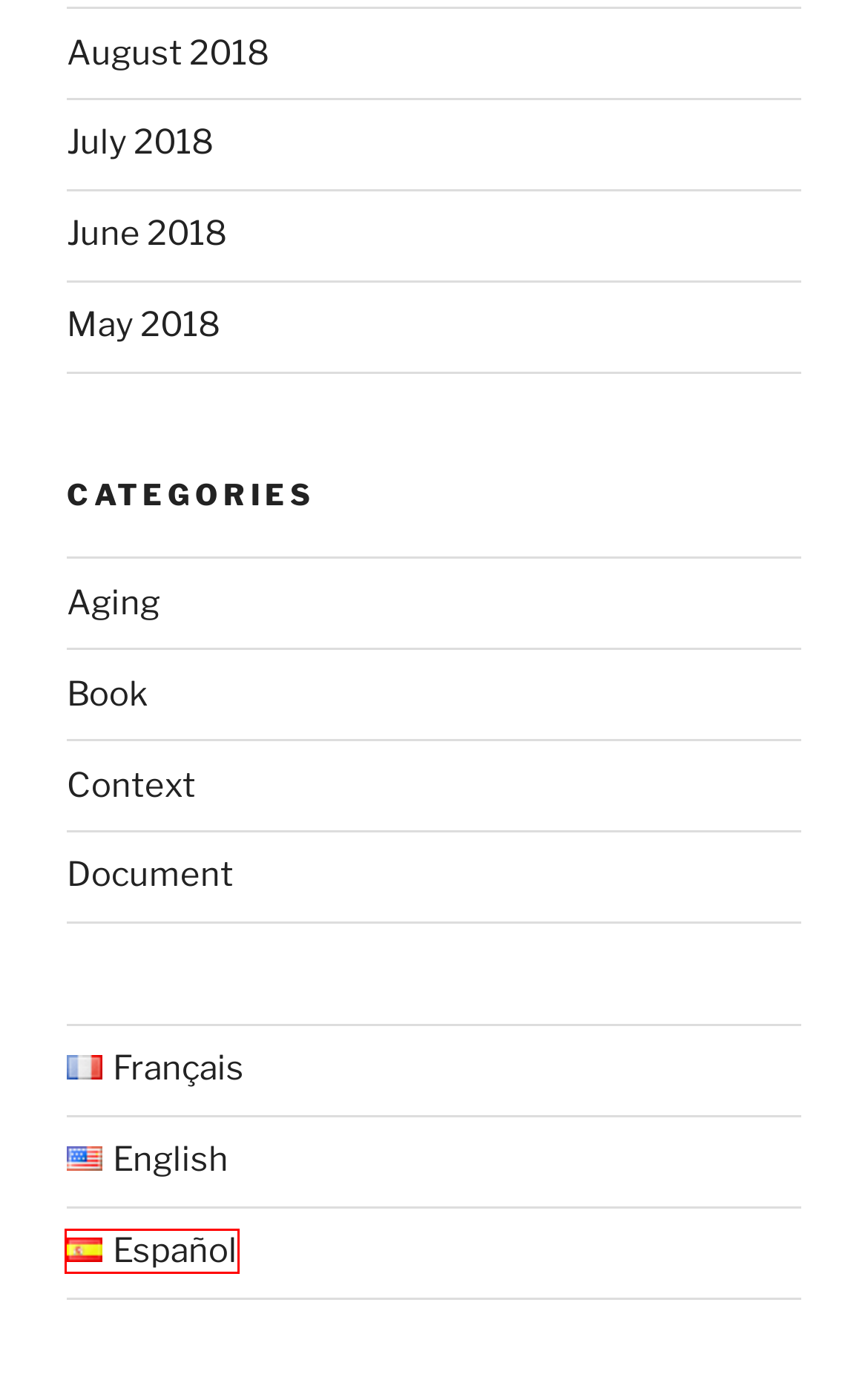Take a look at the provided webpage screenshot featuring a red bounding box around an element. Select the most appropriate webpage description for the page that loads after clicking on the element inside the red bounding box. Here are the candidates:
A. May 2018 – Contexts for Lifelong Learning
B. August 2018 – Contexts for Lifelong Learning
C. Book – Contexts for Lifelong Learning
D. Extrême pauvreté et droits de l ’ homme – Contexts for Lifelong Learning
E. Pobreza extrema y derechos humanos – Contexts for Lifelong Learning
F. July 2018 – Contexts for Lifelong Learning
G. Aging – Contexts for Lifelong Learning
H. June 2018 – Contexts for Lifelong Learning

E